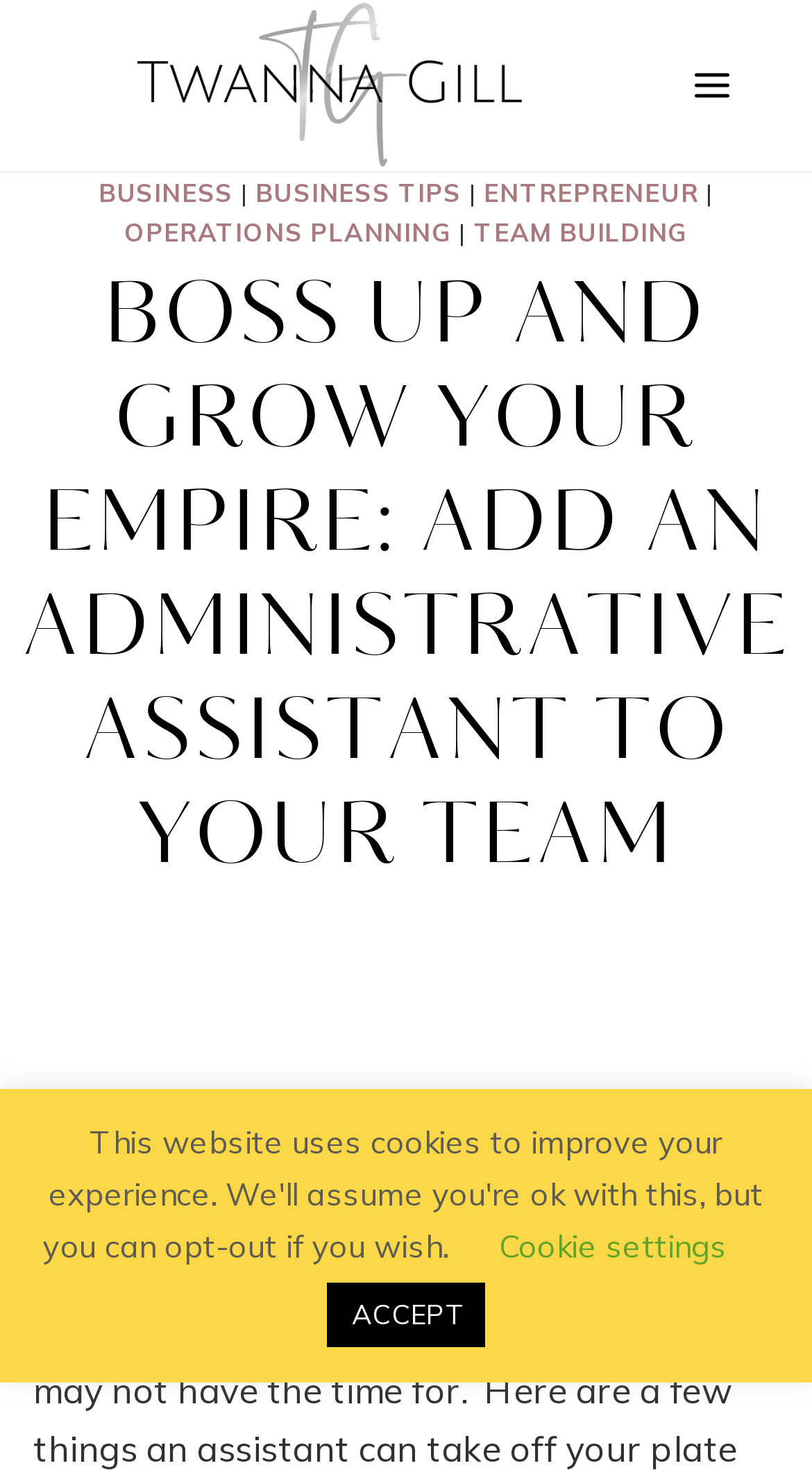Please provide a comprehensive answer to the question based on the screenshot: What is the name of the person mentioned on the webpage?

The name 'Twanna Gill' is mentioned on the webpage as a link and an image, which suggests that it is the name of the person who is the author or creator of the content on the webpage.